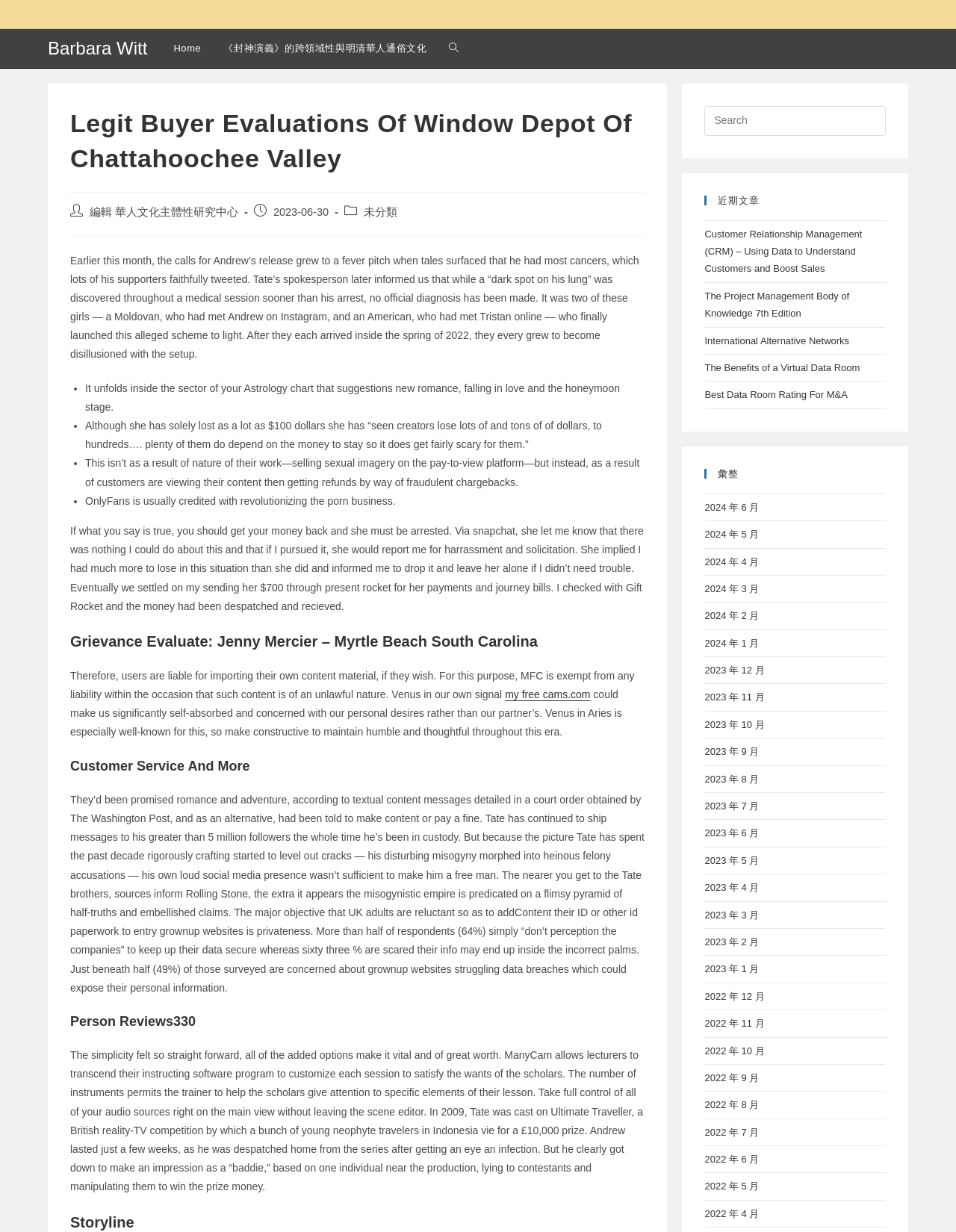Illustrate the webpage's structure and main components comprehensively.

This webpage appears to be a blog or review website, with a focus on sharing customer evaluations and reviews of various products or services. The page is divided into several sections, with a prominent header section at the top featuring the title "Legit Buyer Evaluations Of Window Depot Of Chattahoochee Valley" and a link to the author, Barbara Witt.

Below the header, there is a navigation menu with links to "Home", "Search website", and other pages. The main content area is divided into several sections, each with its own heading and content. The first section appears to be a review or evaluation of a product or service, with a heading "Grievance Review: Jenny Mercier – Myrtle Beach South Carolina" and a block of text describing the reviewer's experience.

The next section is titled "Customer Service And More" and contains a list of bullet points with brief descriptions of various topics related to customer service. This is followed by a section titled "Person Reviews330" which appears to be a collection of reviews or testimonials from customers.

The right-hand side of the page features a search bar and a list of links to recent articles, categorized by month and year. There are also links to other pages on the website, including a "近期文章" (Recent Articles) section and a "彙整" (Archive) section with links to articles from previous months and years.

Overall, the webpage appears to be a review or evaluation website, with a focus on sharing customer experiences and opinions on various products or services.